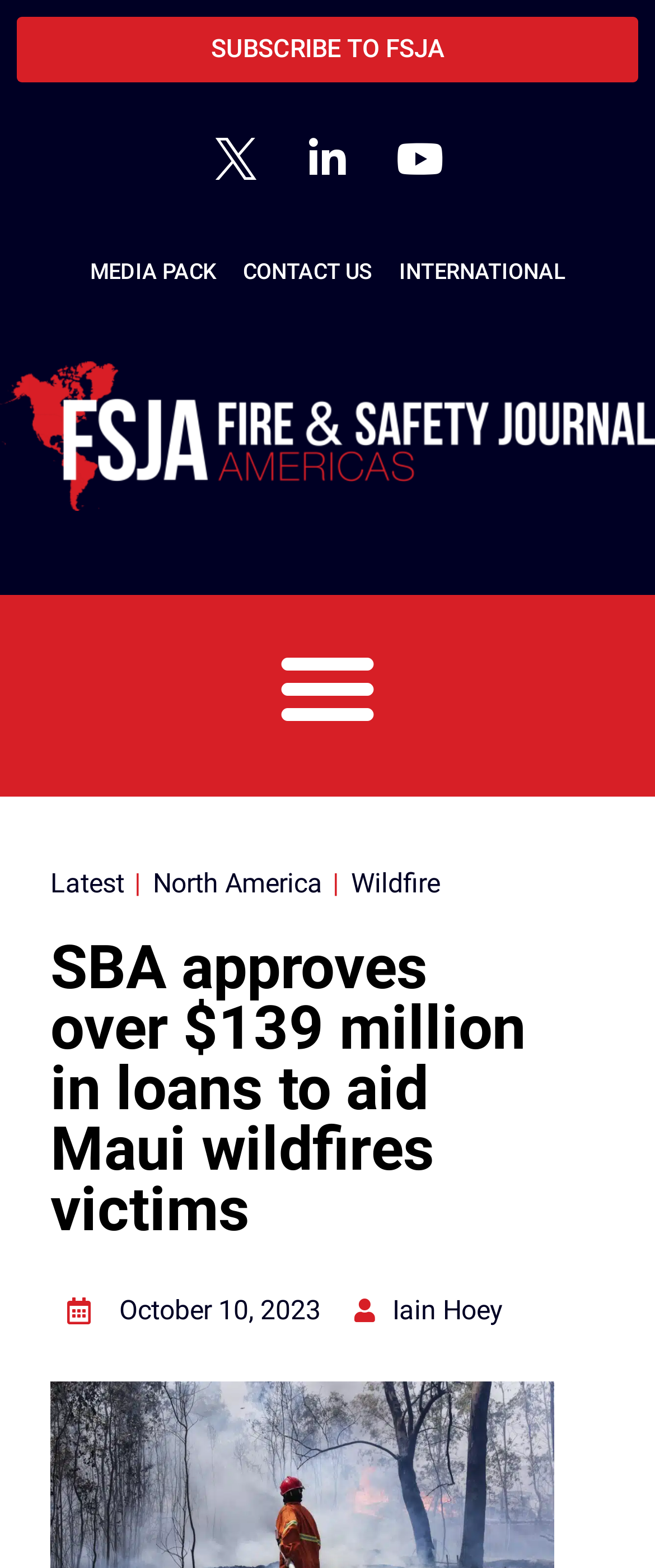Pinpoint the bounding box coordinates of the clickable area needed to execute the instruction: "Enter promotional code". The coordinates should be specified as four float numbers between 0 and 1, i.e., [left, top, right, bottom].

None